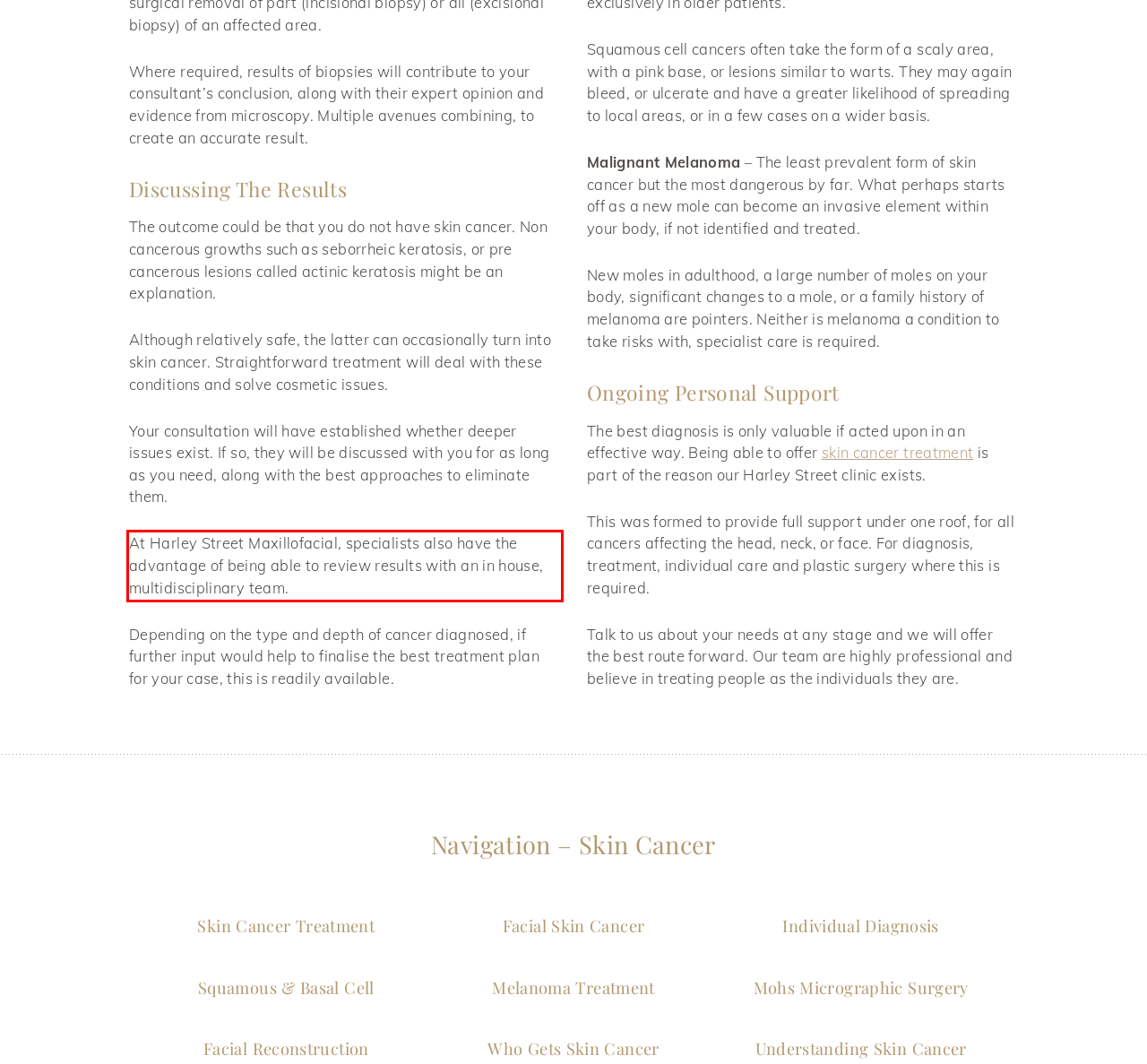Given a screenshot of a webpage, identify the red bounding box and perform OCR to recognize the text within that box.

At Harley Street Maxillofacial, specialists also have the advantage of being able to review results with an in house, multidisciplinary team.